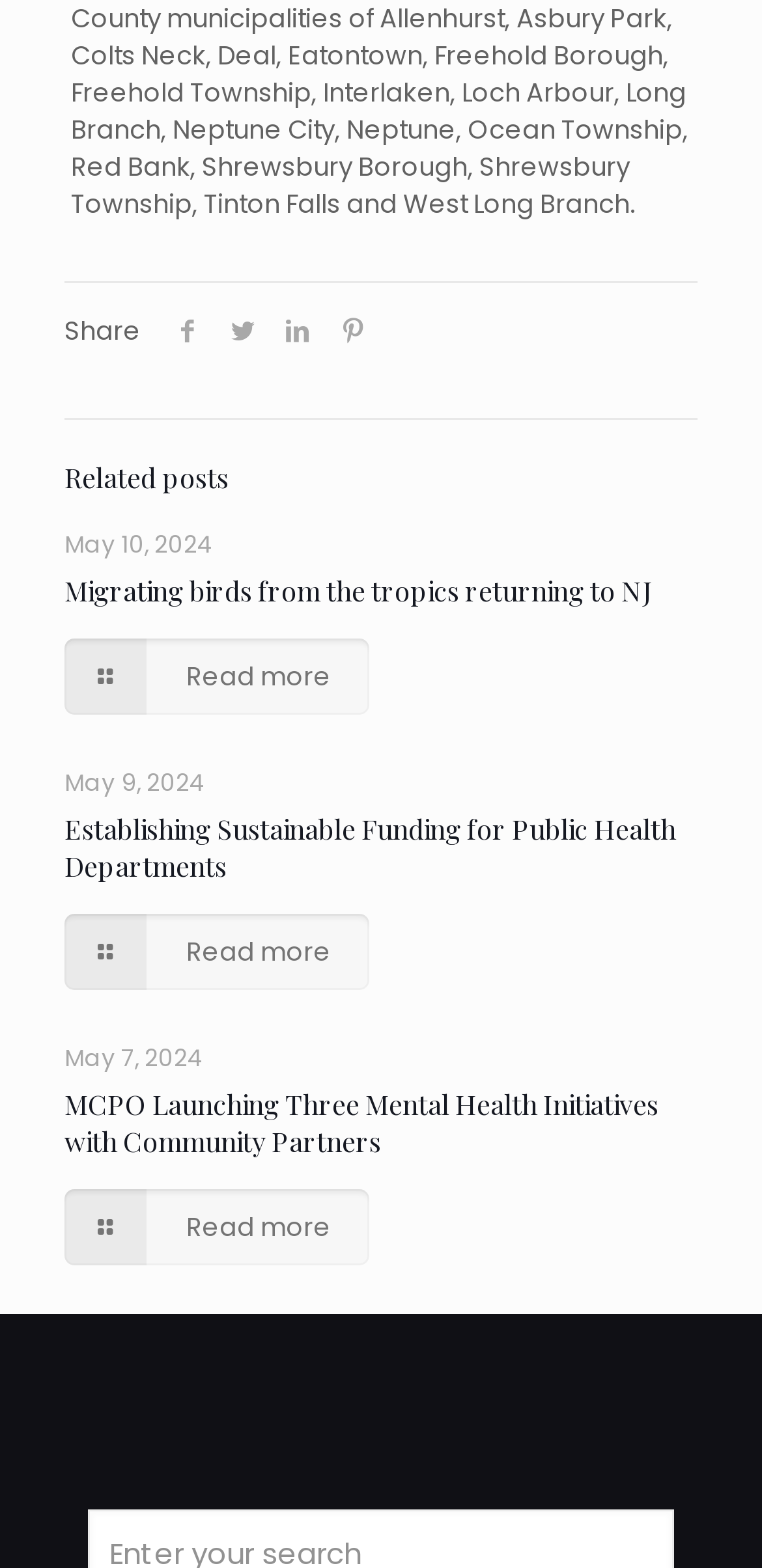Using the element description: "aria-label="linkedin icon"", determine the bounding box coordinates for the specified UI element. The coordinates should be four float numbers between 0 and 1, [left, top, right, bottom].

[0.355, 0.199, 0.427, 0.223]